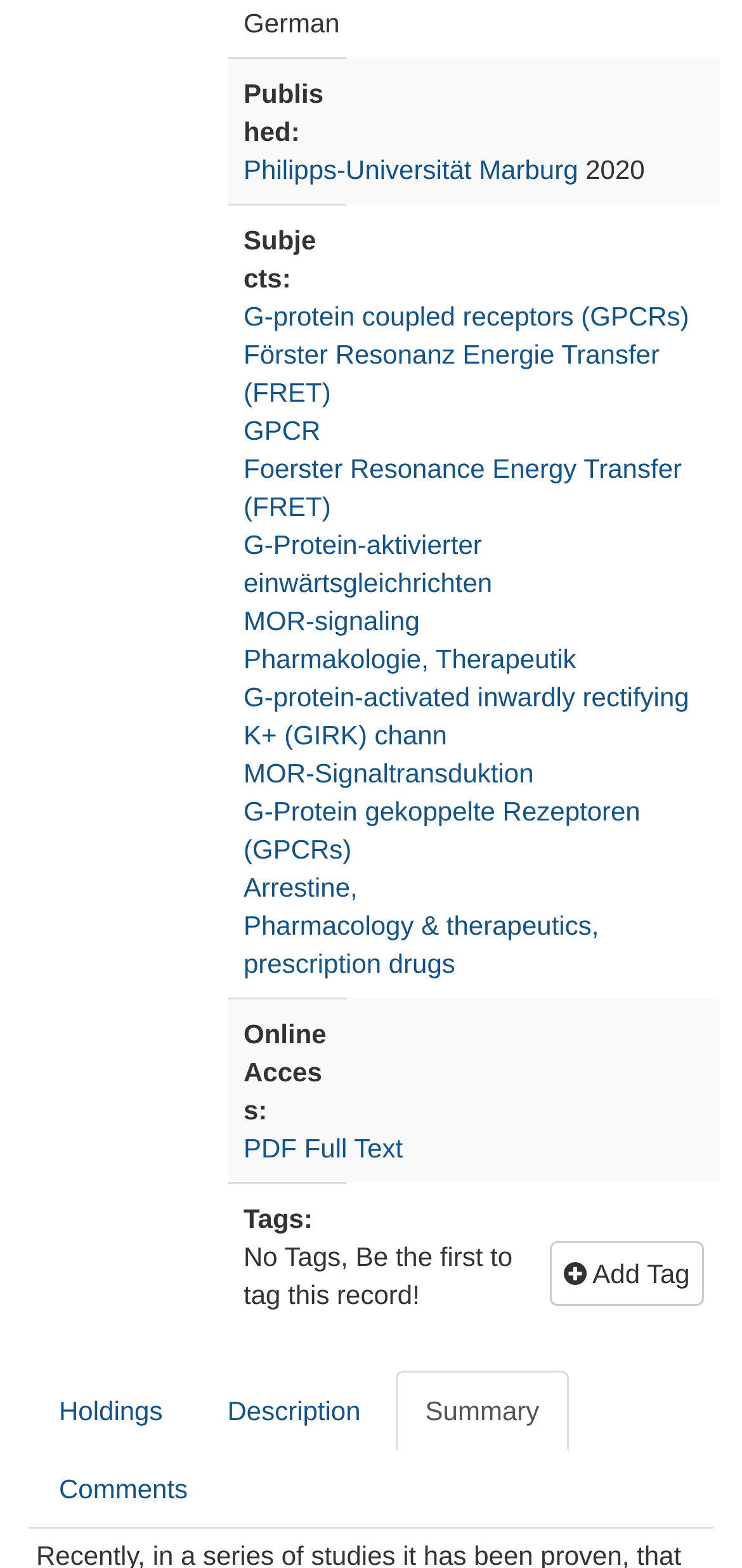What is the publication year of the record?
Refer to the image and respond with a one-word or short-phrase answer.

2020